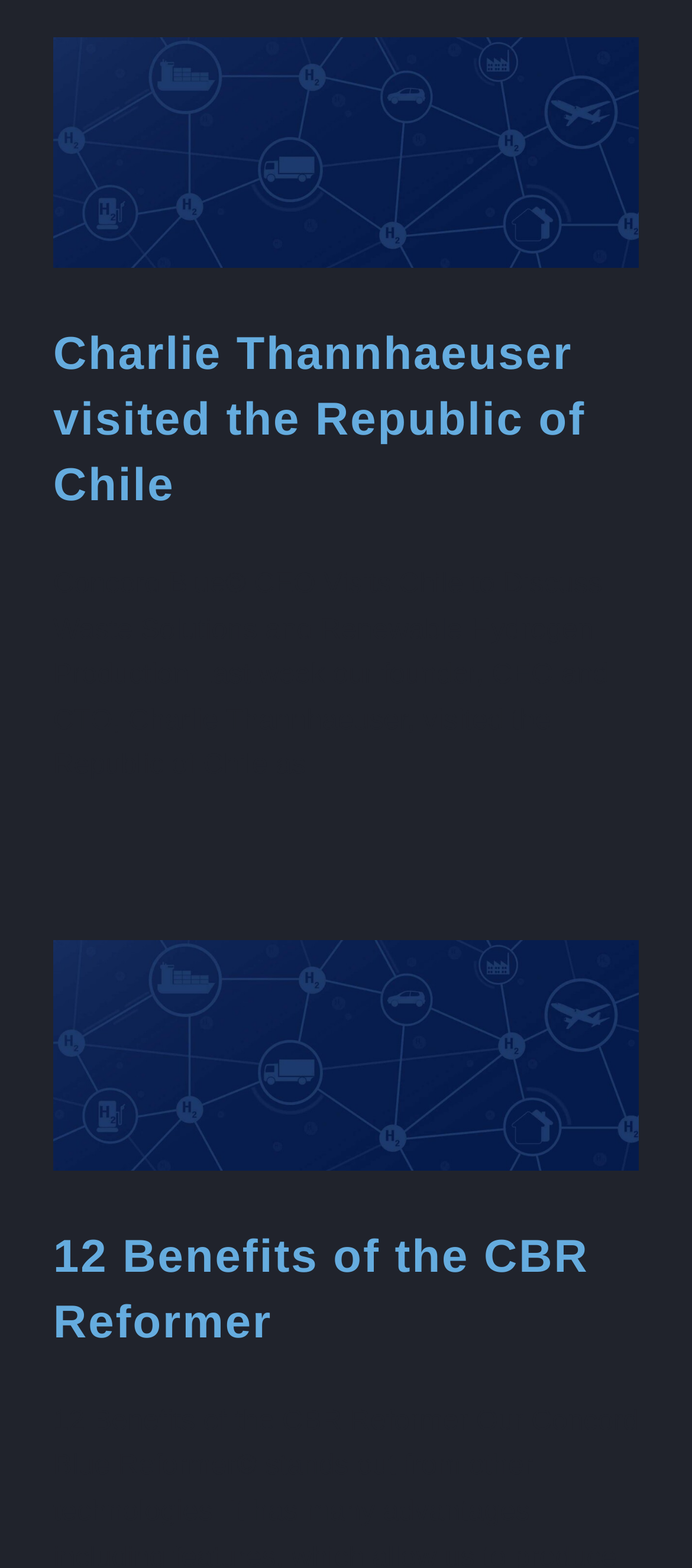Locate the bounding box coordinates of the element you need to click to accomplish the task described by this instruction: "View individual privacy settings".

[0.136, 0.16, 0.399, 0.171]